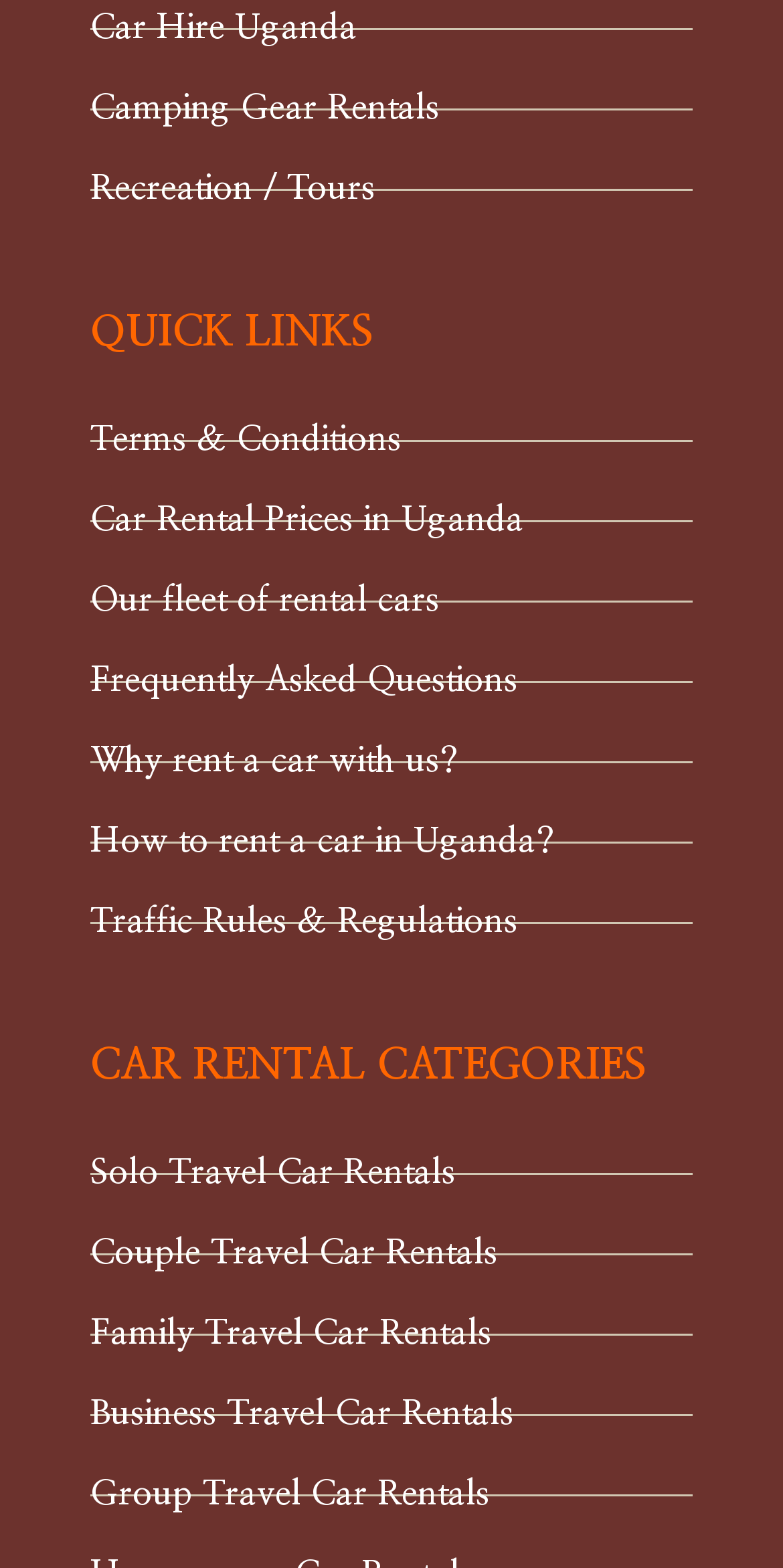Locate the bounding box coordinates of the clickable area needed to fulfill the instruction: "Explore Recreation / Tours".

[0.115, 0.106, 0.479, 0.132]